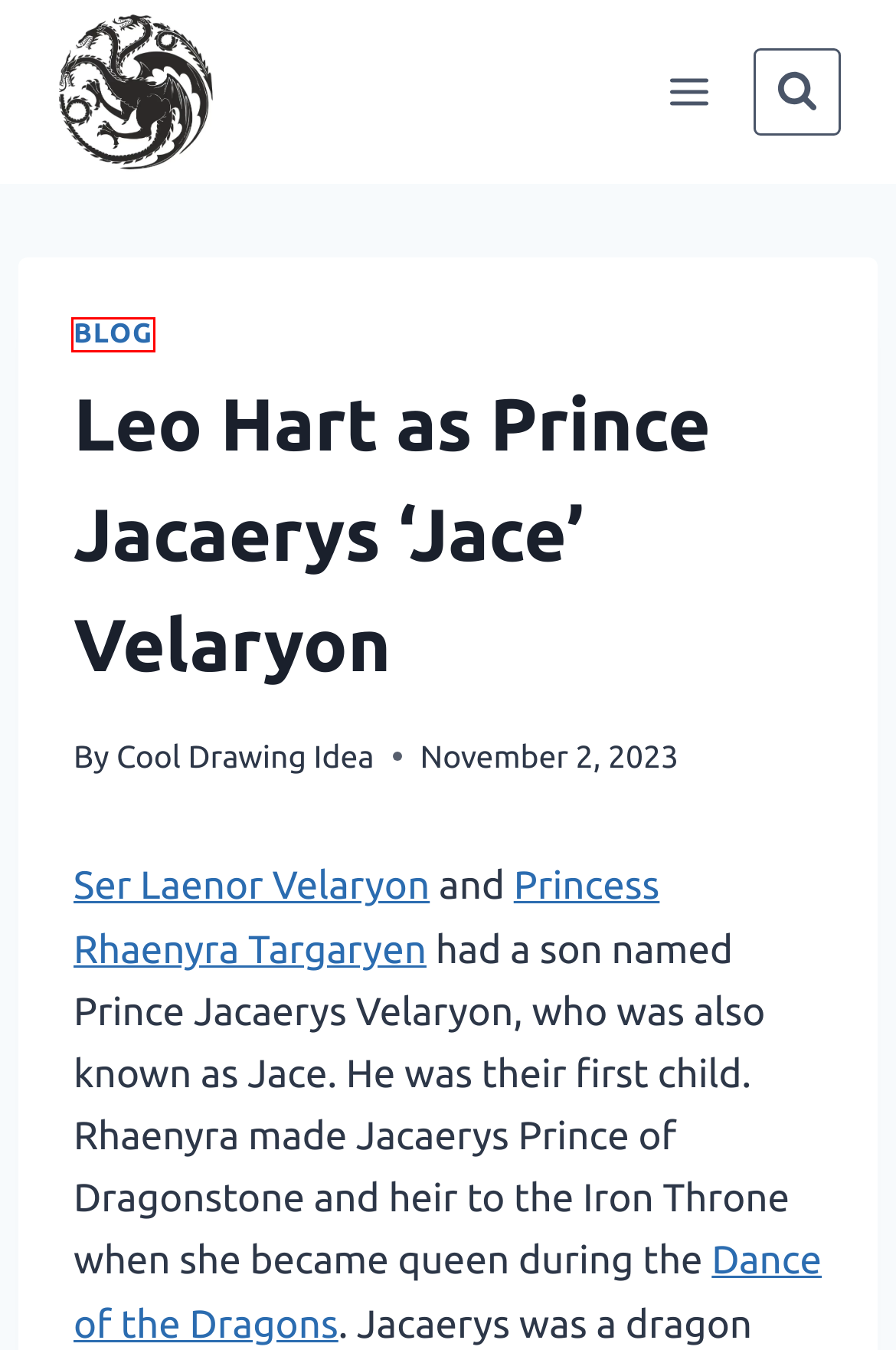With the provided screenshot showing a webpage and a red bounding box, determine which webpage description best fits the new page that appears after clicking the element inside the red box. Here are the options:
A. Live Stream House of the Dragon S2 Online in Canada
B. Theo Nate, John Macmillan & Matt Carver as Ser Laenor Velaryon
C. The Dance of the Dragons Explained
D. Emma D'Arcy as Rhaenyra Targaryen
E. Where to Live Stream House of the Dragon S2 Online in 2024
F. David Horovitch as Grand Maester Mellos
G. Blog
H. Fabien Frankel as Ser Criston Cole

G